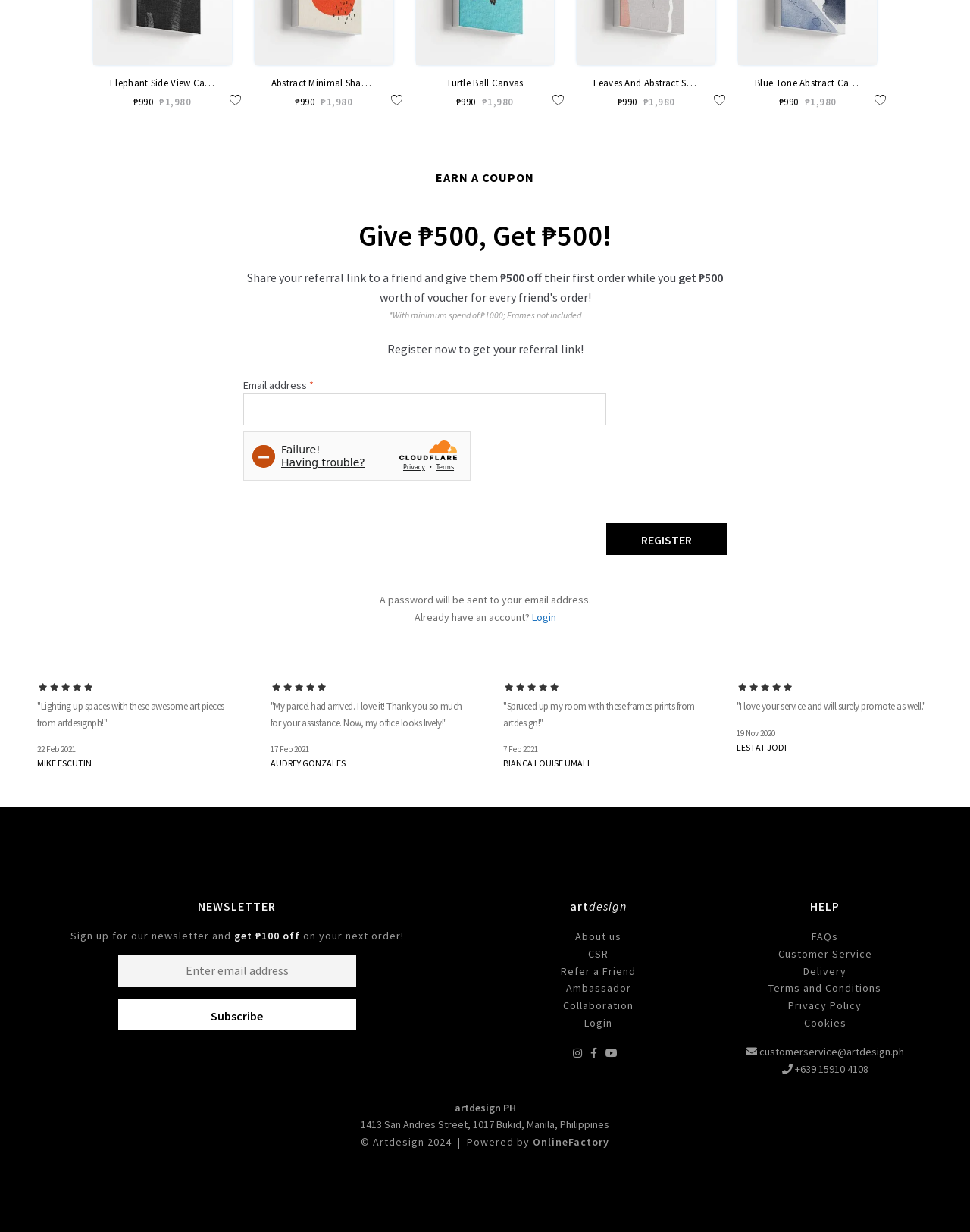What is the purpose of the 'REFER A FRIEND' section?
Please provide a comprehensive answer based on the contents of the image.

I found the purpose of the 'REFER A FRIEND' section by reading the StaticText elements 'Give ₱500, Get ₱500!' and 'Share your referral link to a friend and give them ₱500 off'.